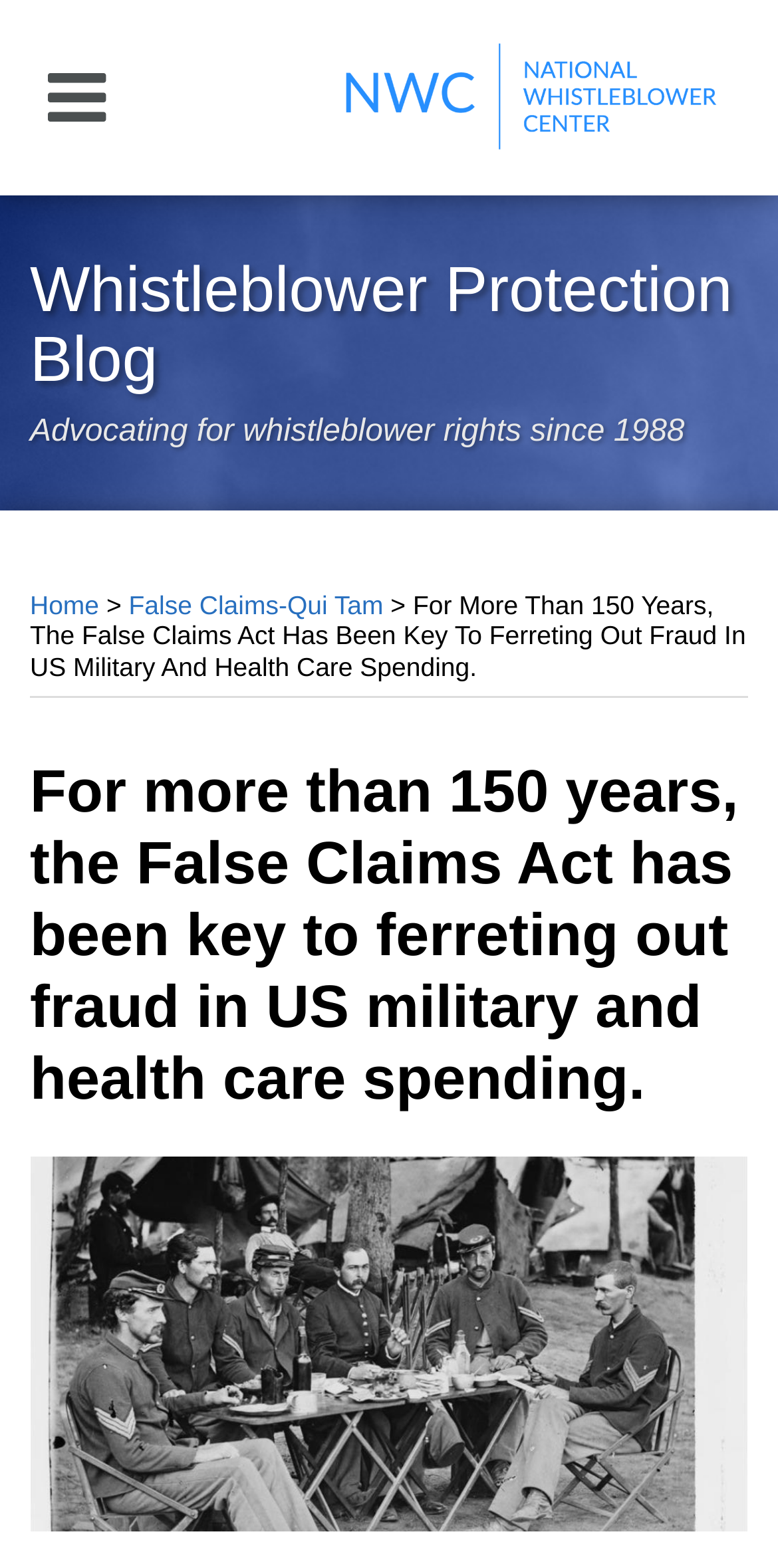Identify the bounding box coordinates for the UI element that matches this description: "Report Fraud".

[0.046, 0.149, 0.185, 0.21]